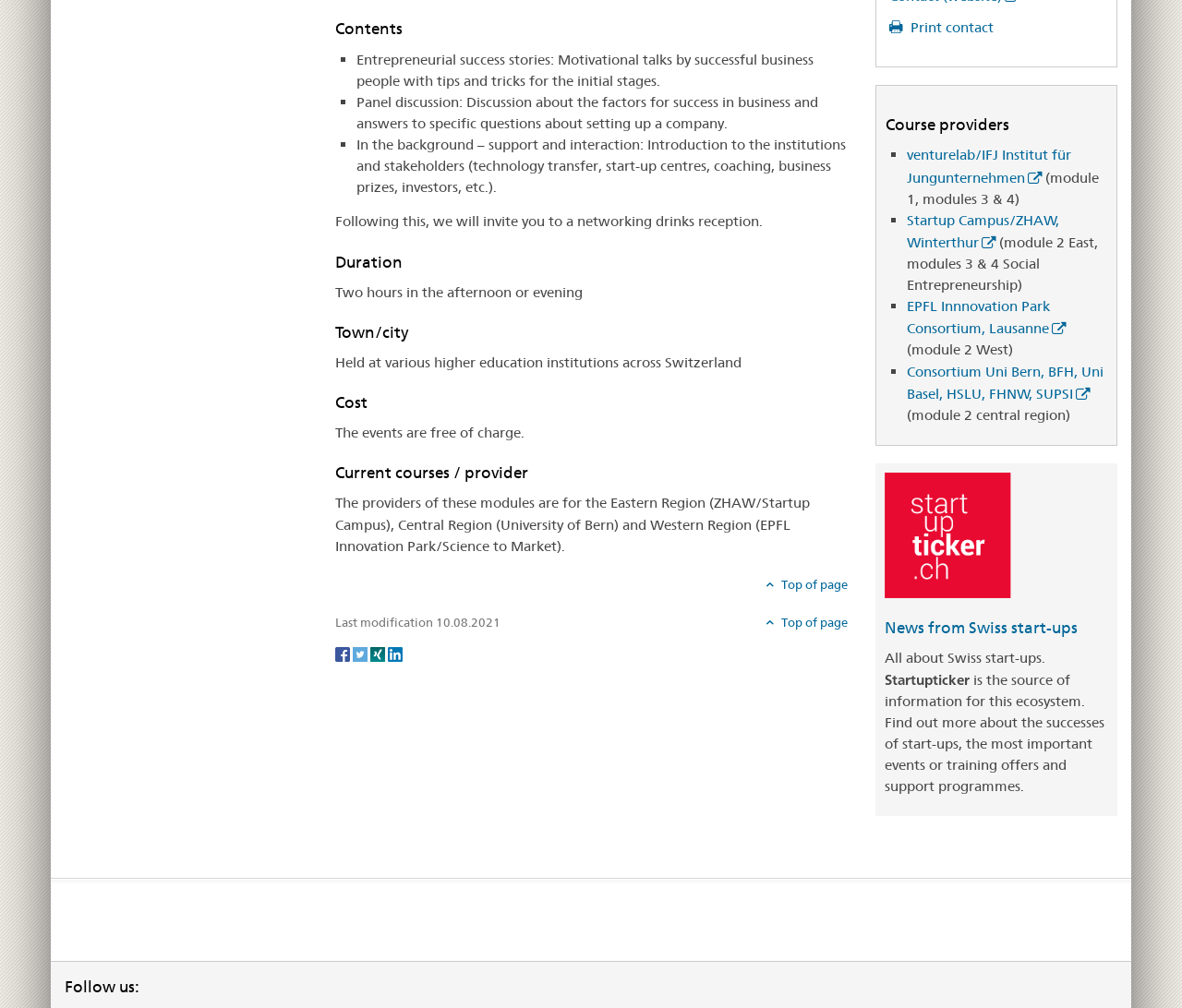Using the provided description: "venturelab/IFJ Institut für Jungunternehmen", find the bounding box coordinates of the corresponding UI element. The output should be four float numbers between 0 and 1, in the format [left, top, right, bottom].

[0.767, 0.145, 0.906, 0.185]